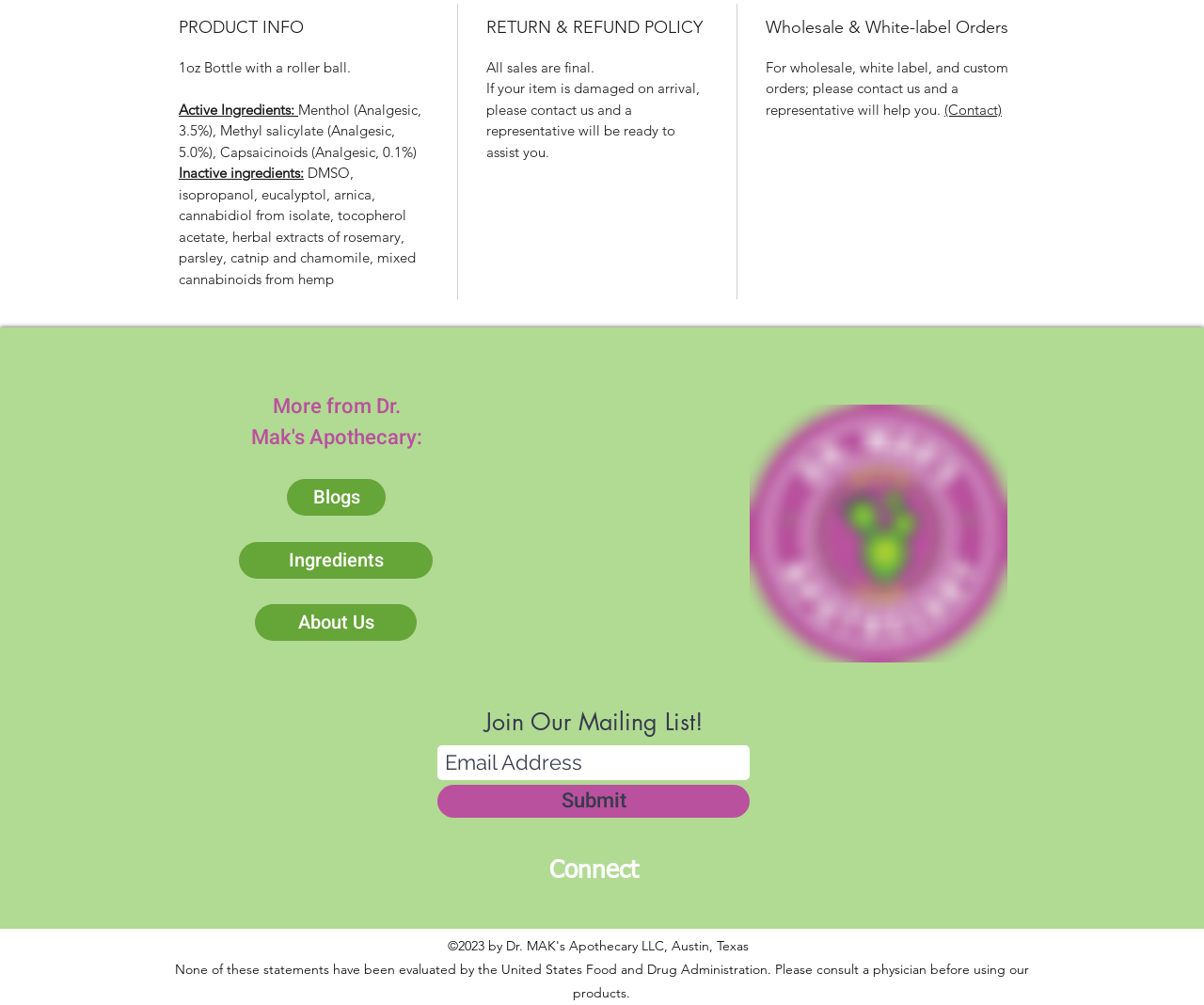Locate the bounding box coordinates of the item that should be clicked to fulfill the instruction: "Click 'Instagram'".

[0.462, 0.896, 0.477, 0.914]